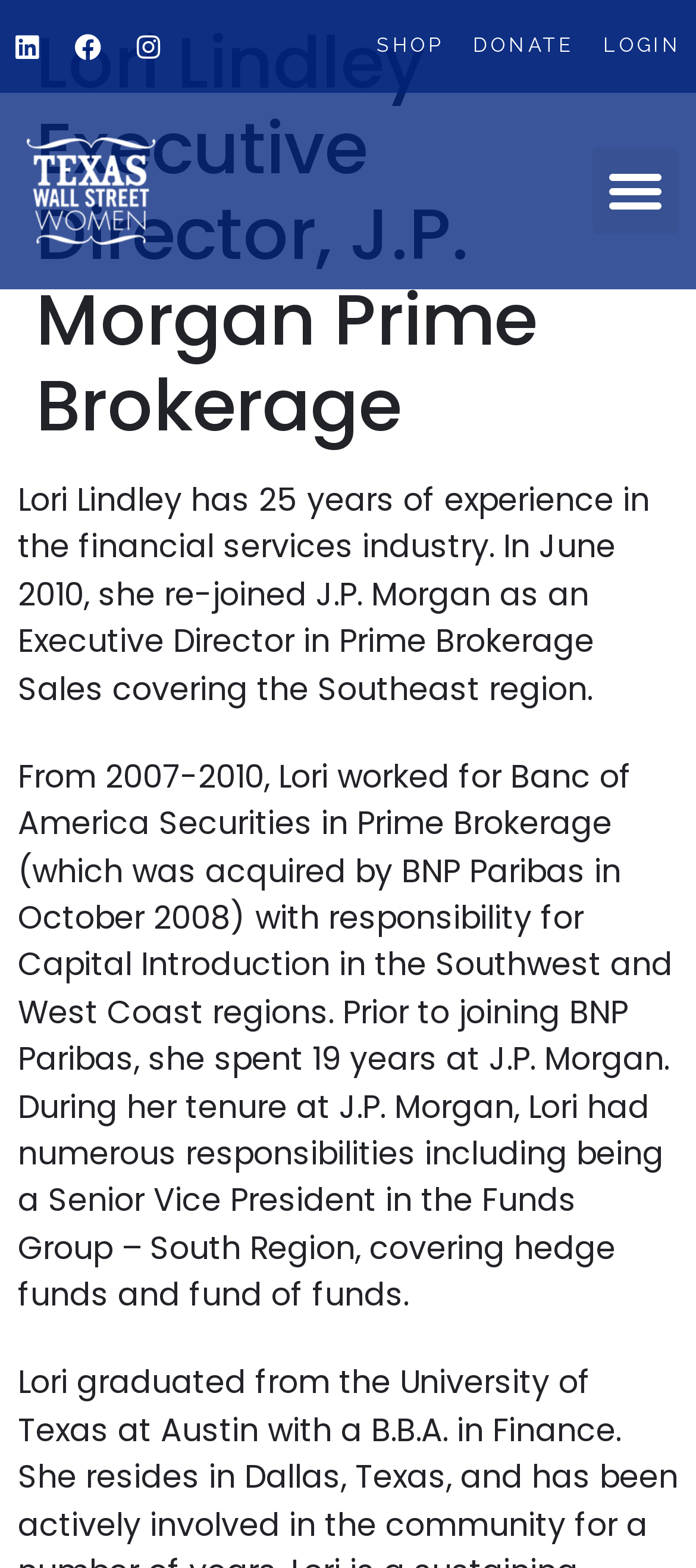Identify and extract the main heading from the webpage.

Lori Lindley Executive Director, J.P. Morgan Prime Brokerage